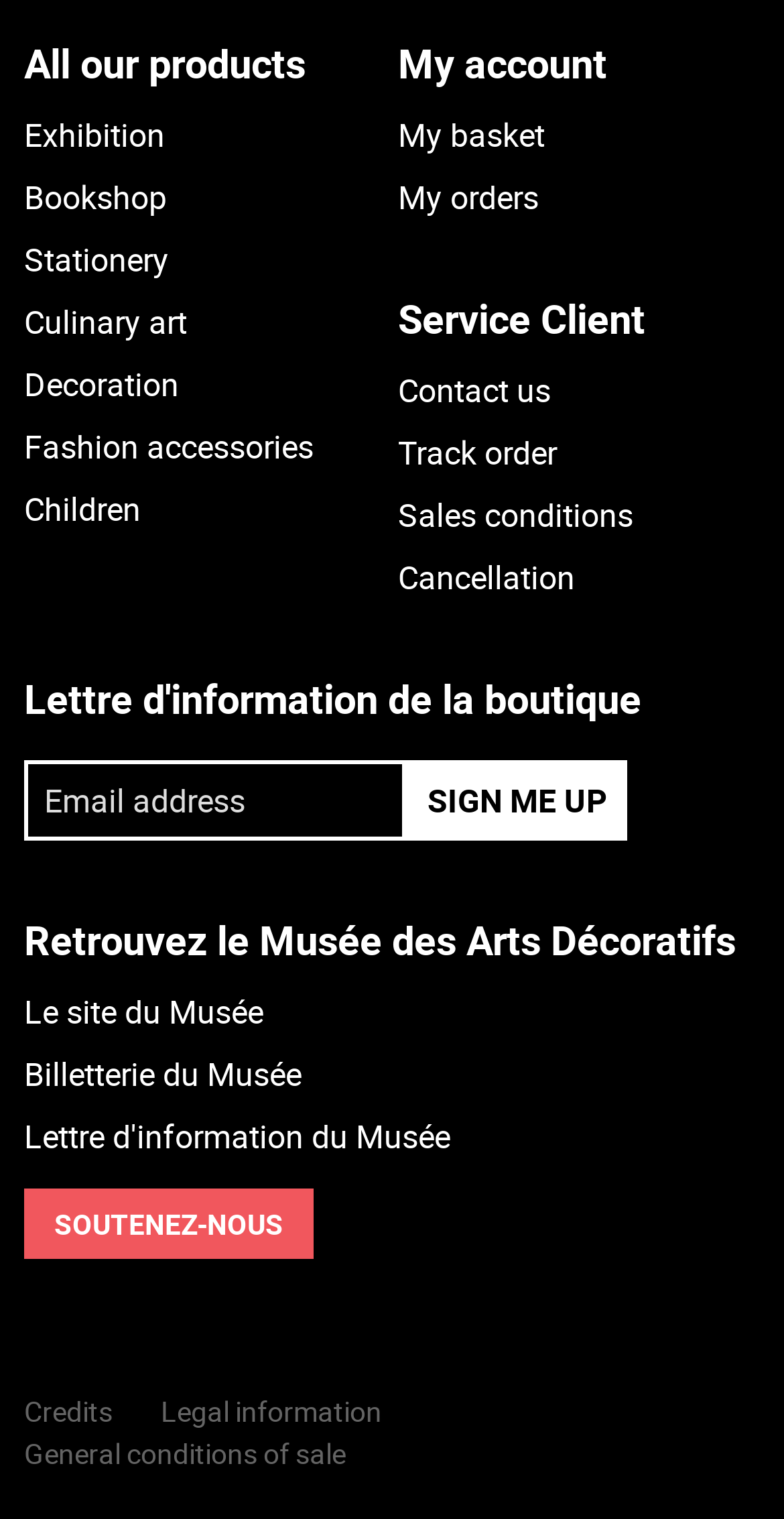What is the purpose of the 'SIGN ME UP' button?
Please give a detailed and elaborate answer to the question based on the image.

The 'SIGN ME UP' button is located next to a textbox labeled 'Email address', which suggests that it is used to subscribe to a newsletter or receive information from the boutique.